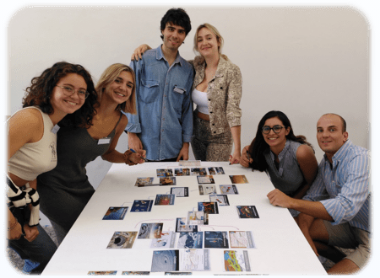How many participants are in the workshop?
Using the image as a reference, deliver a detailed and thorough answer to the question.

The number of participants can be counted by looking at the individuals standing around the table, and it is clear that there are six people engaged in the activity.